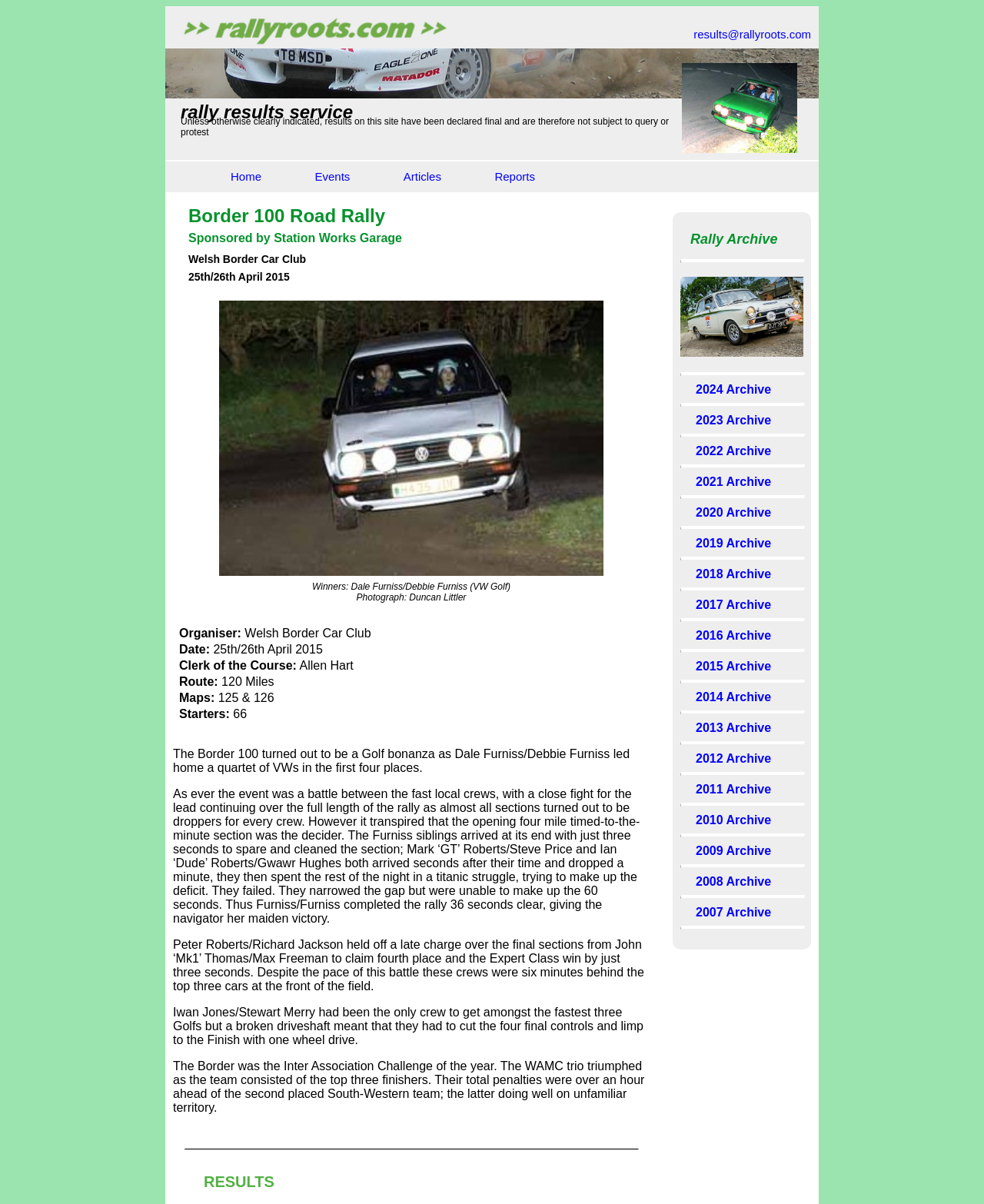Show the bounding box coordinates of the region that should be clicked to follow the instruction: "View the '2017 Archive' link."

[0.691, 0.497, 0.784, 0.507]